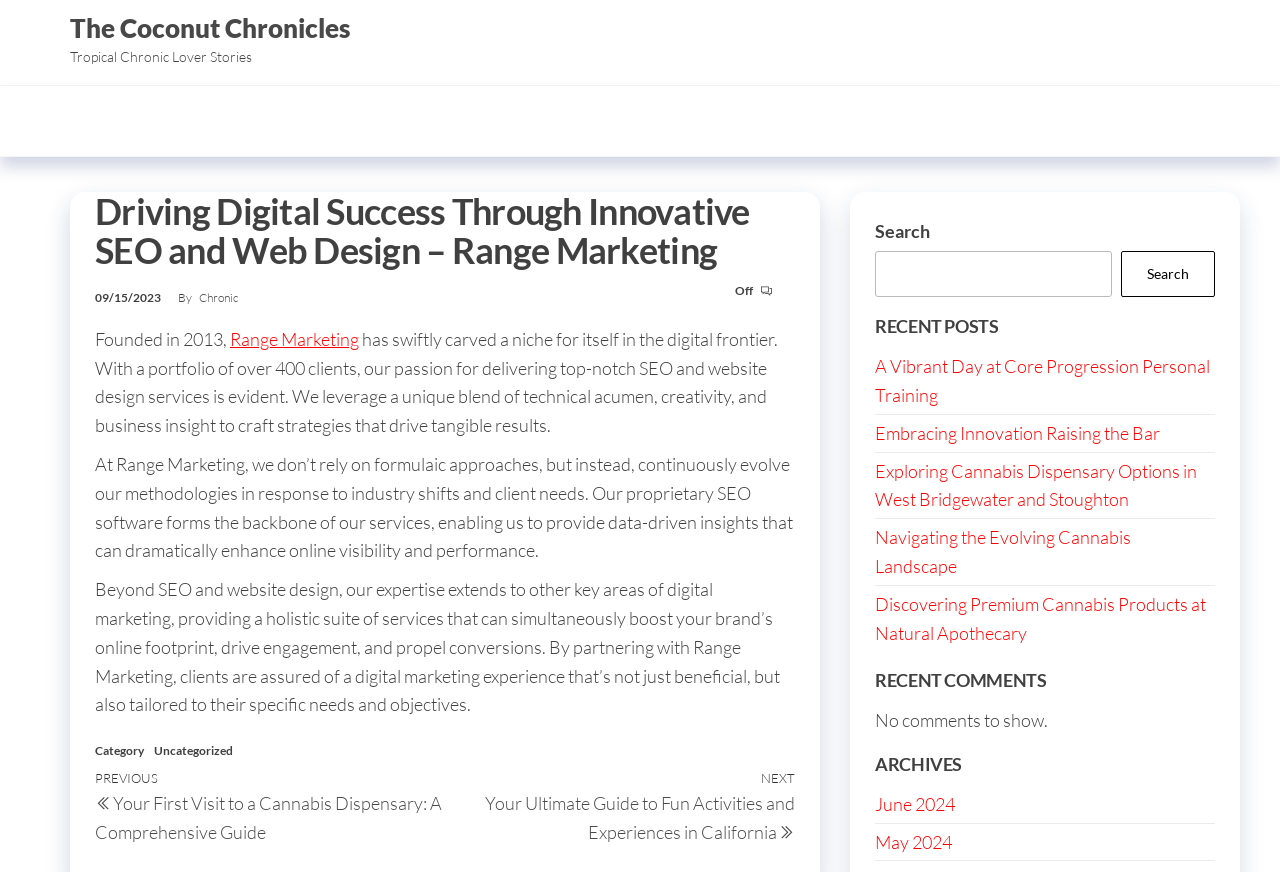Locate the bounding box coordinates of the element's region that should be clicked to carry out the following instruction: "Search for something". The coordinates need to be four float numbers between 0 and 1, i.e., [left, top, right, bottom].

[0.684, 0.287, 0.869, 0.341]